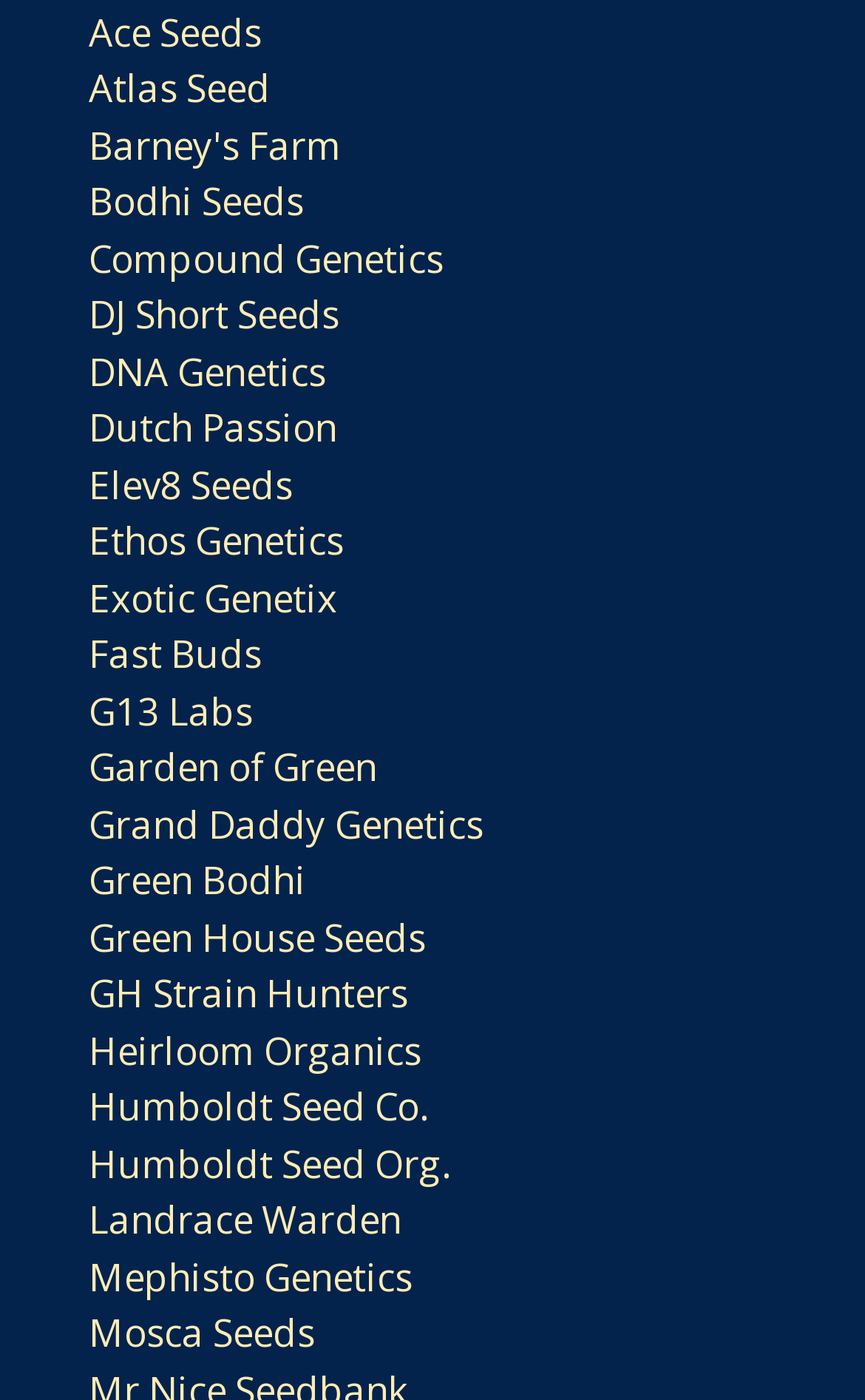Please identify the bounding box coordinates of the area I need to click to accomplish the following instruction: "explore Barney's Farm website".

[0.103, 0.085, 0.395, 0.122]